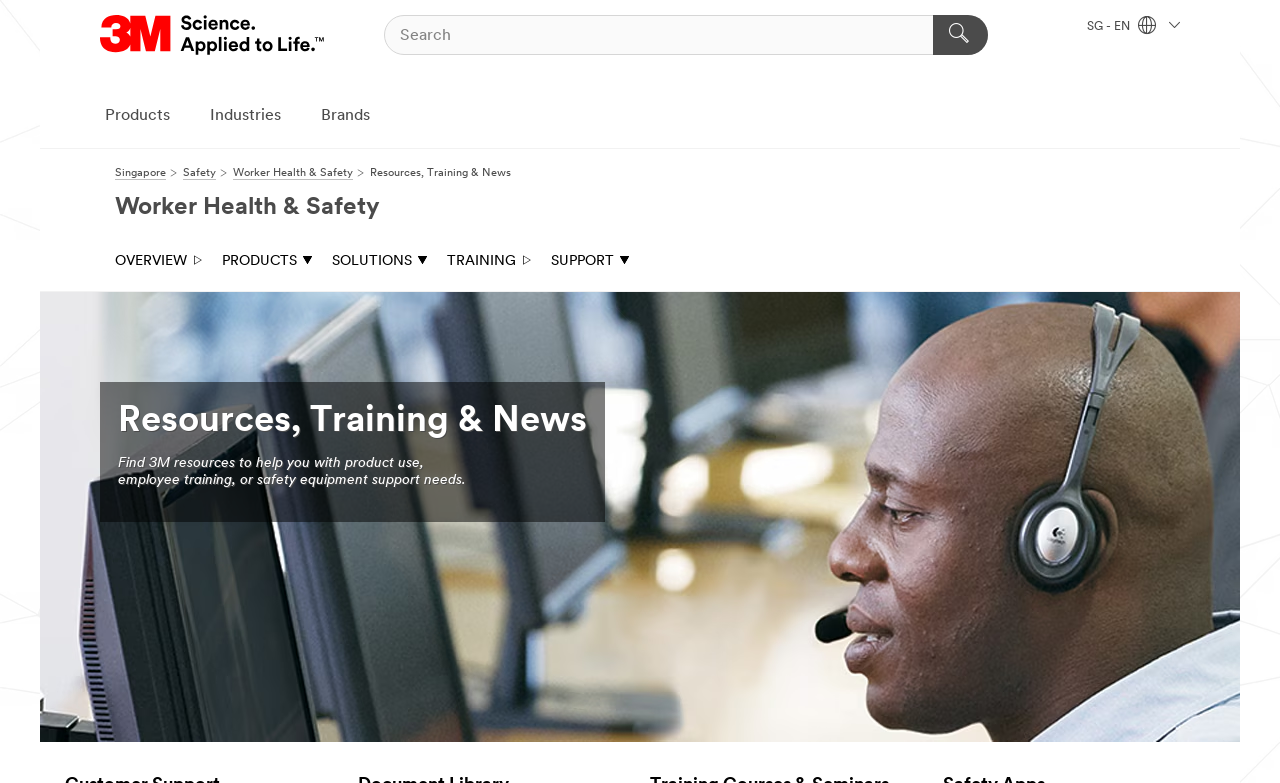Using floating point numbers between 0 and 1, provide the bounding box coordinates in the format (top-left x, top-left y, bottom-right x, bottom-right y). Locate the UI element described here: SUPPORT

[0.43, 0.323, 0.491, 0.346]